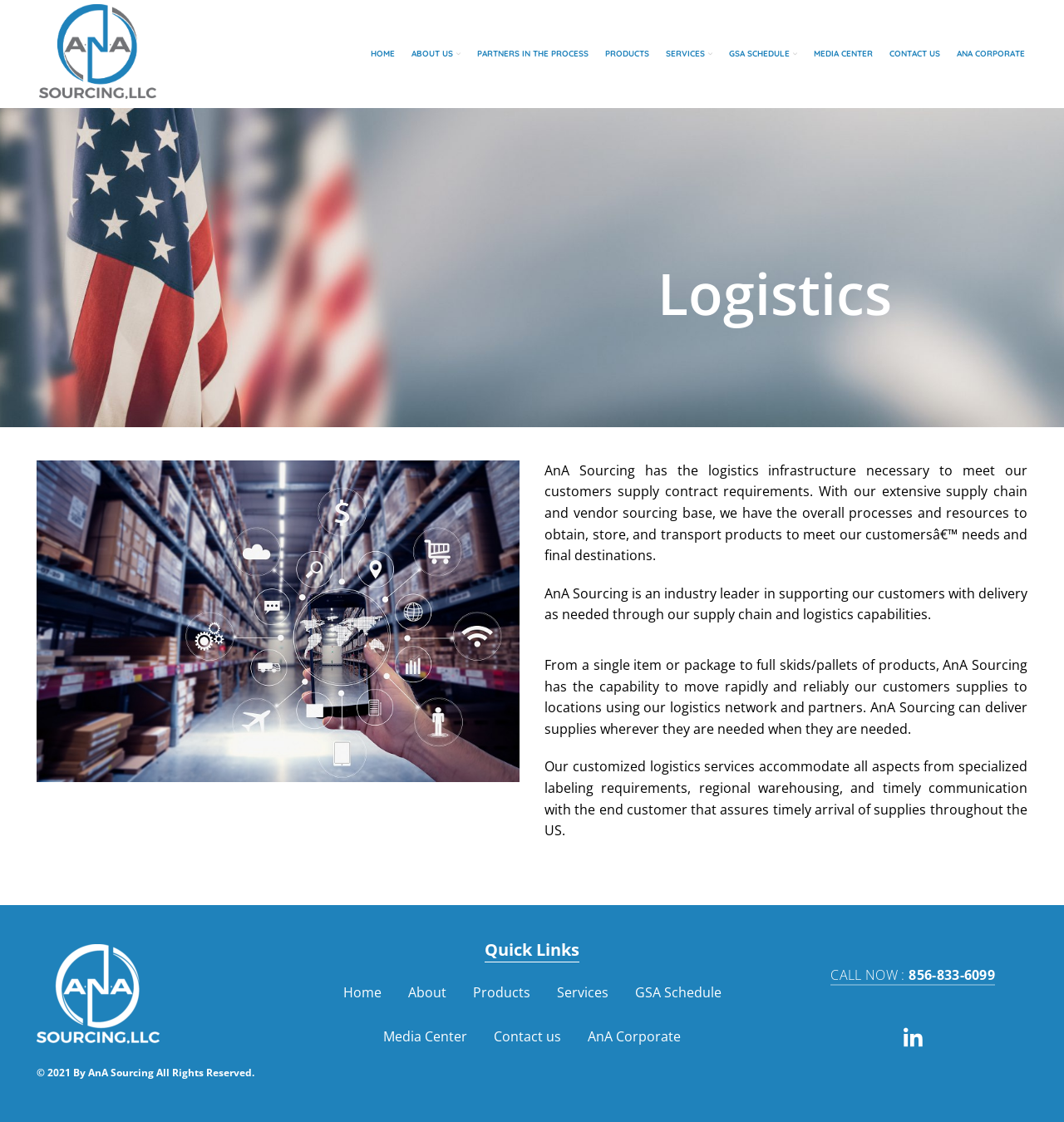Provide the bounding box coordinates of the HTML element described by the text: "AnA Corporate". The coordinates should be in the format [left, top, right, bottom] with values between 0 and 1.

[0.891, 0.033, 0.971, 0.063]